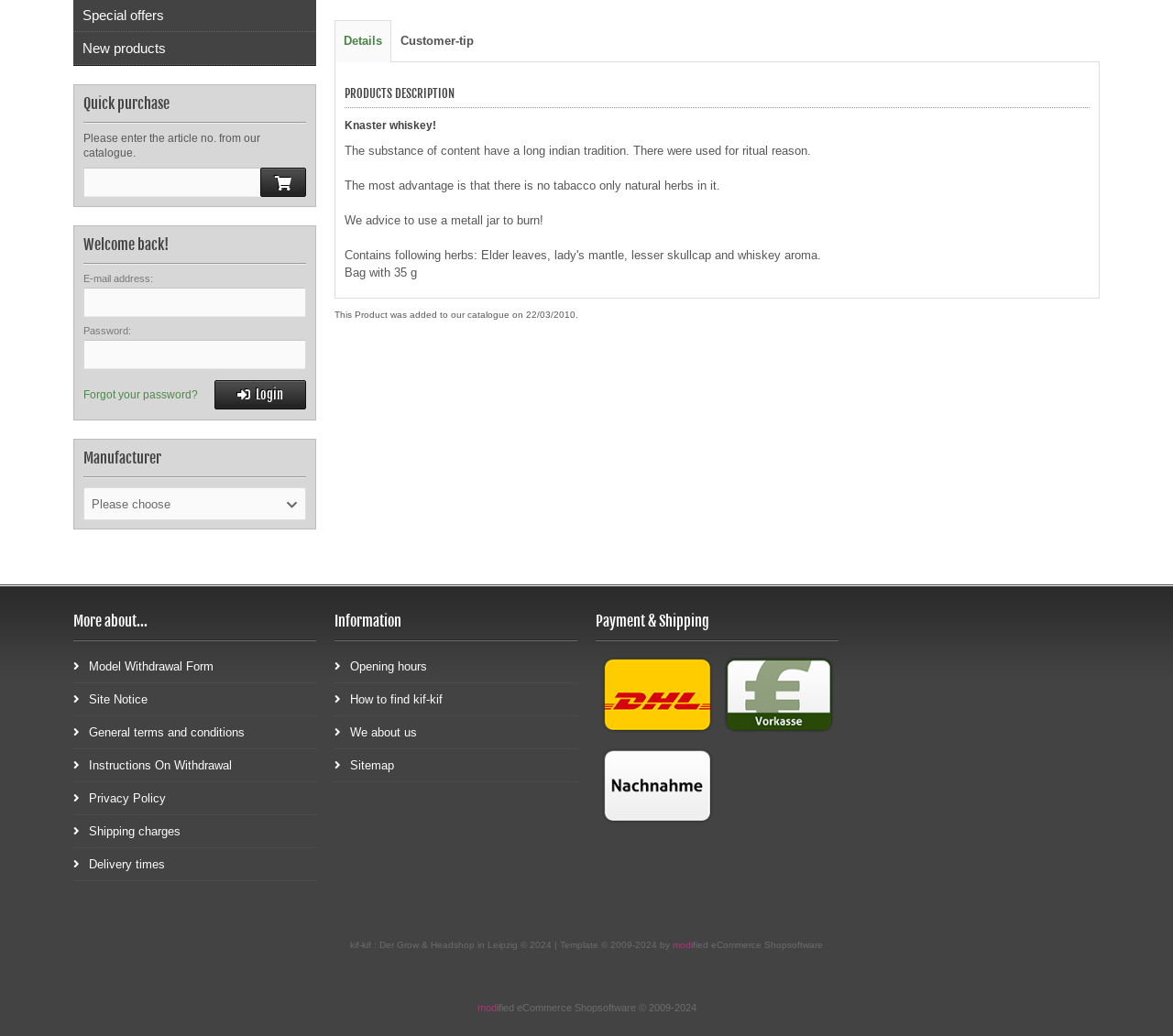Give the bounding box coordinates for the element described by: "General terms and conditions".

[0.062, 0.691, 0.27, 0.723]